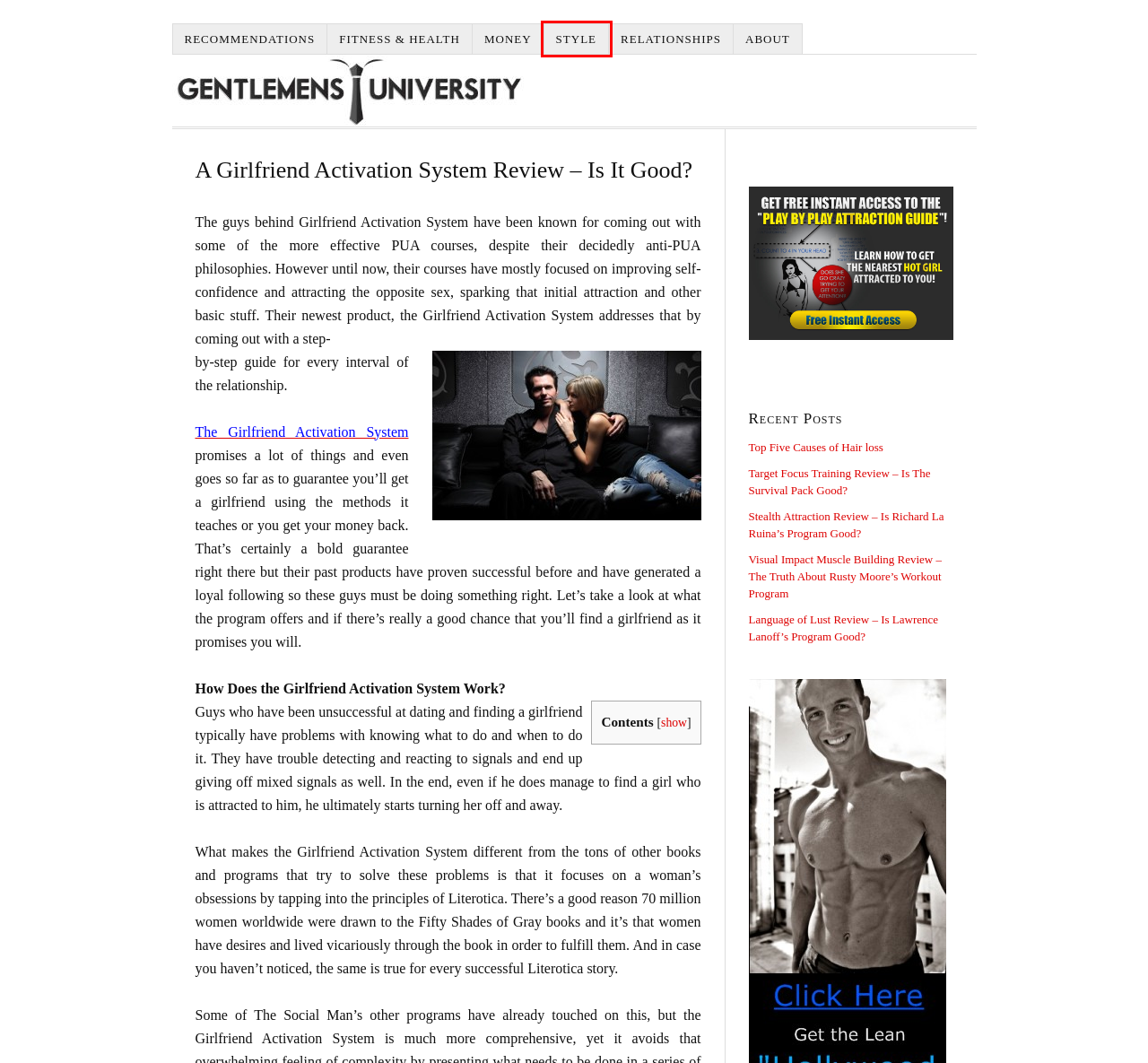Consider the screenshot of a webpage with a red bounding box around an element. Select the webpage description that best corresponds to the new page after clicking the element inside the red bounding box. Here are the candidates:
A. Gentlemen's University -
B. Language of Lust Review - Is Lawrence Lanoff's Program Good? - Gentlemen's University
C. Visual Impact Muscle Building Review: Is Rusty Moore's Program Good?
D. Recommendations - Gentlemen's University
E. Money Archives - Gentlemen's University
F. Target Focus Training Review - Is The Survival Pack Good? - Gentlemen's University
G. Relationships Archives - Gentlemen's University
H. Style Archives - Gentlemen's University

H